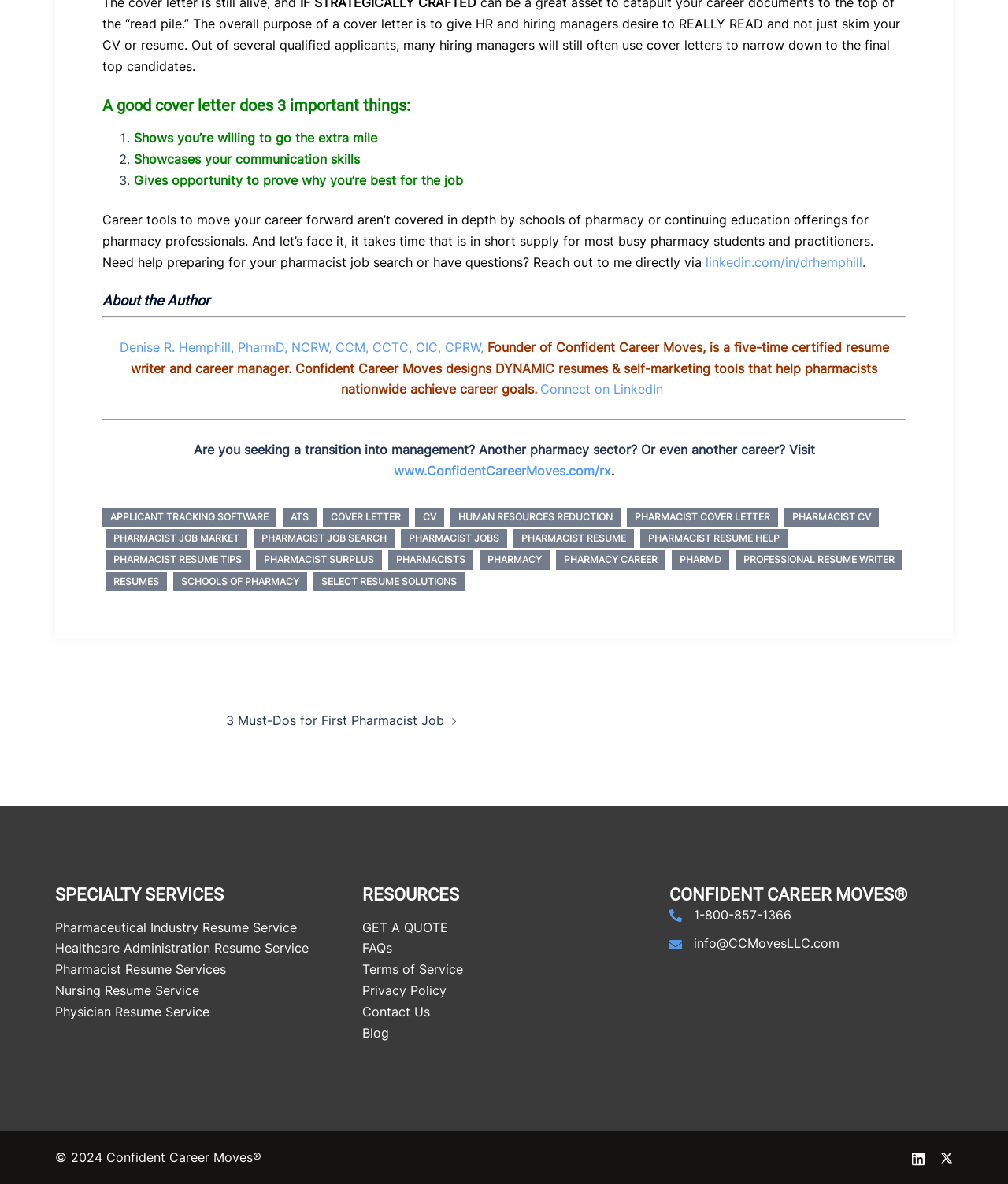Please identify the bounding box coordinates for the region that you need to click to follow this instruction: "Visit the website for pharmacist job search".

[0.391, 0.391, 0.606, 0.404]